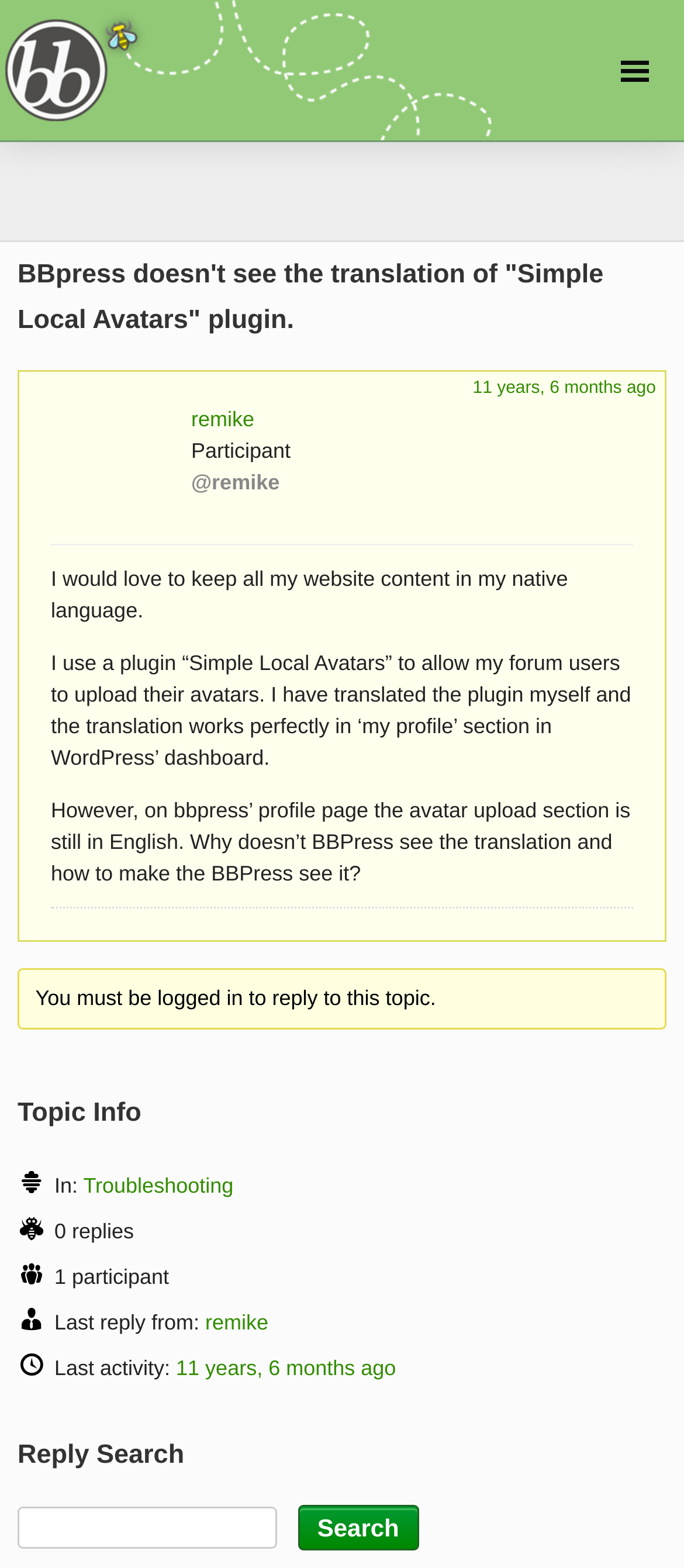Locate the bounding box coordinates of the element you need to click to accomplish the task described by this instruction: "View the troubleshooting forum".

[0.122, 0.748, 0.341, 0.764]